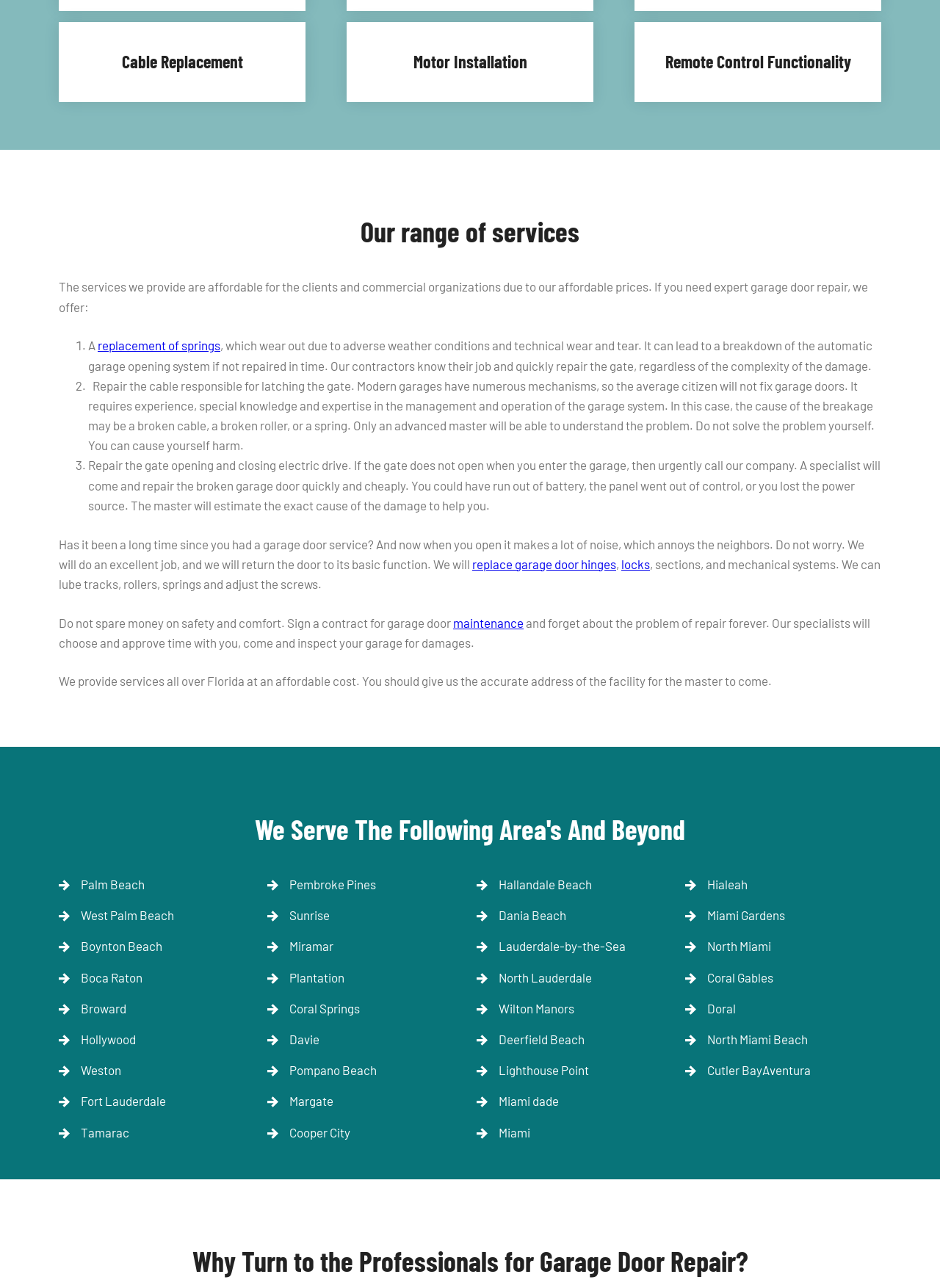Please locate the bounding box coordinates of the element's region that needs to be clicked to follow the instruction: "Learn about 'replacement of springs'". The bounding box coordinates should be provided as four float numbers between 0 and 1, i.e., [left, top, right, bottom].

[0.104, 0.262, 0.234, 0.274]